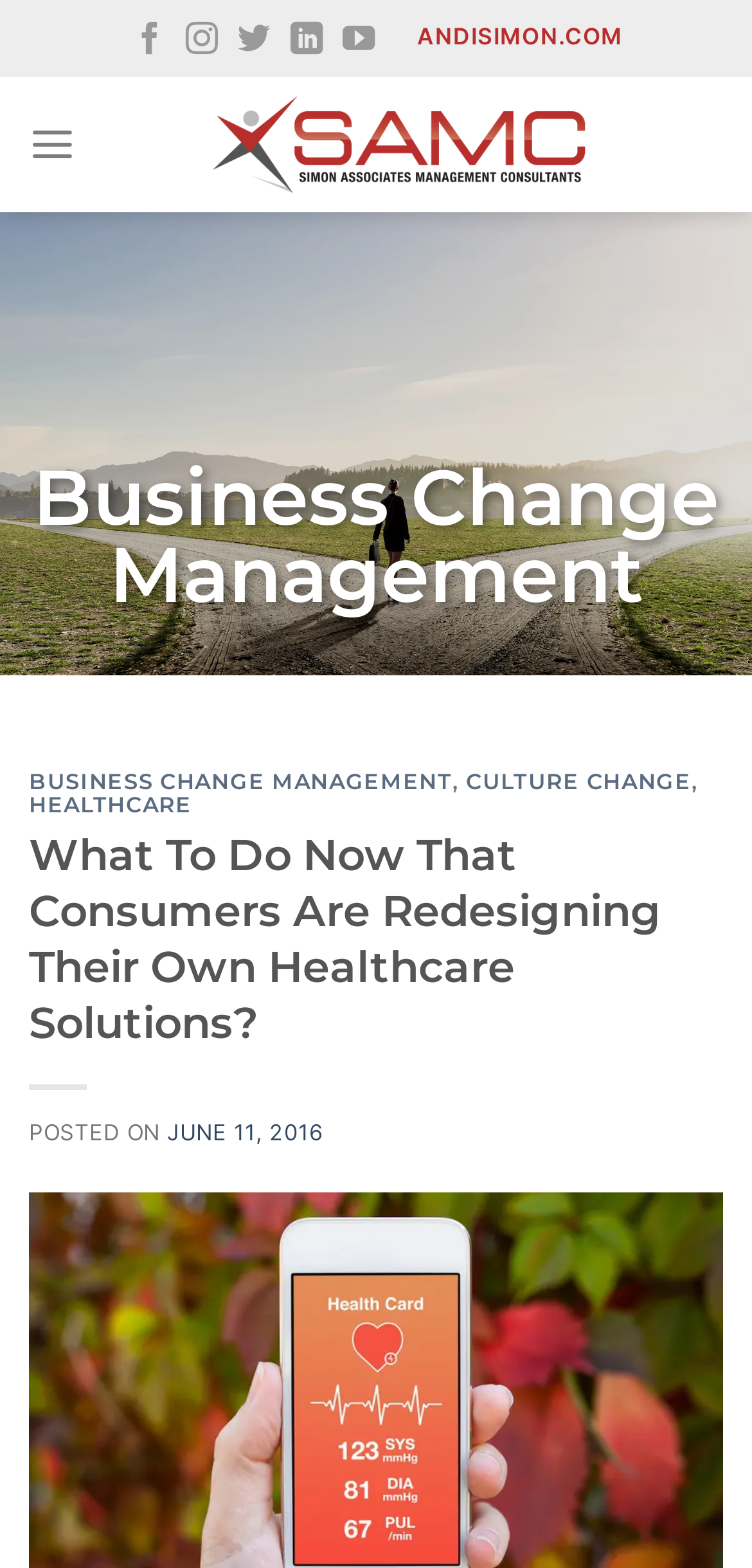Specify the bounding box coordinates of the area that needs to be clicked to achieve the following instruction: "View Privacy policy & data security".

None